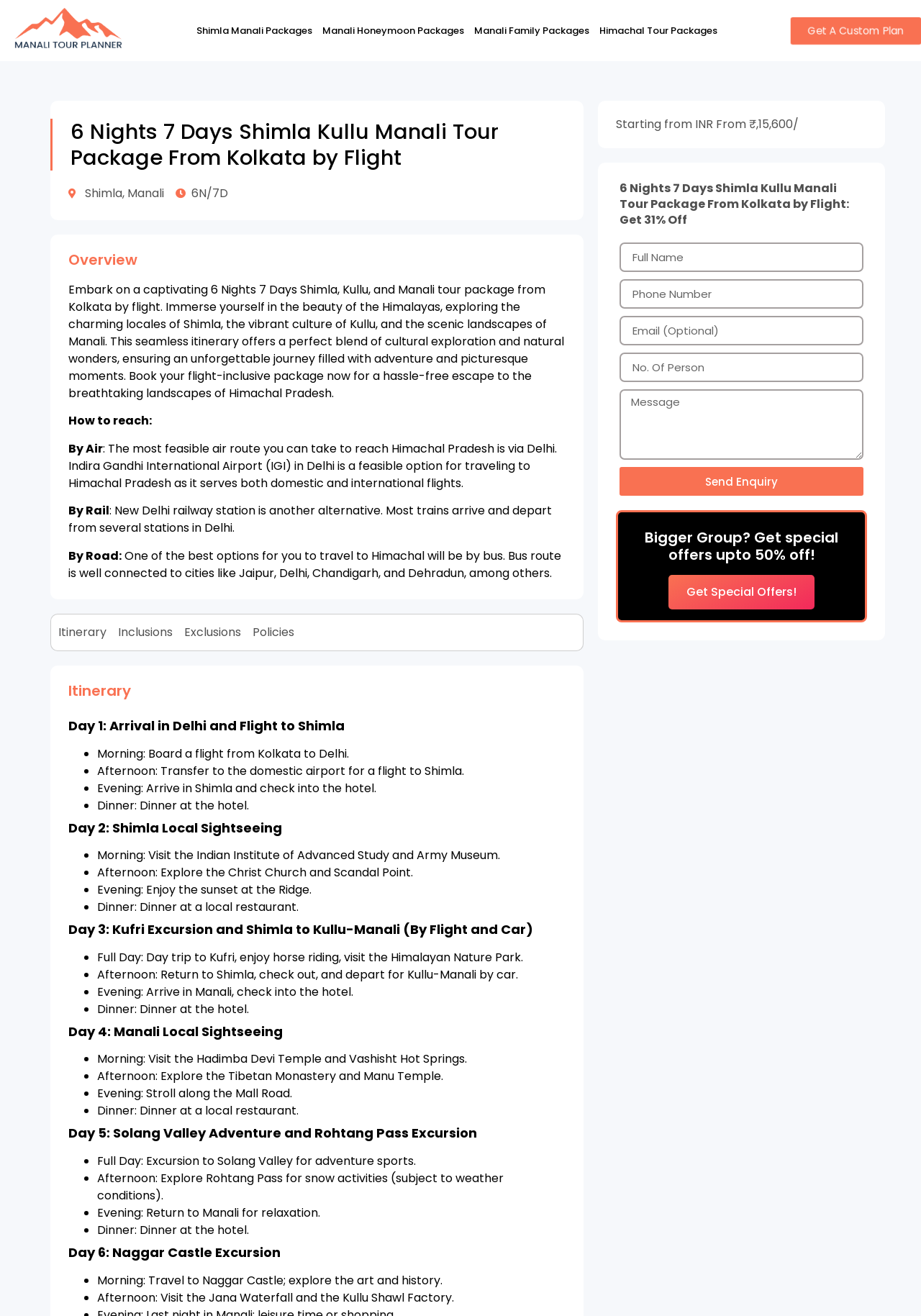Specify the bounding box coordinates of the region I need to click to perform the following instruction: "Select the number of persons". The coordinates must be four float numbers in the range of 0 to 1, i.e., [left, top, right, bottom].

[0.673, 0.268, 0.938, 0.29]